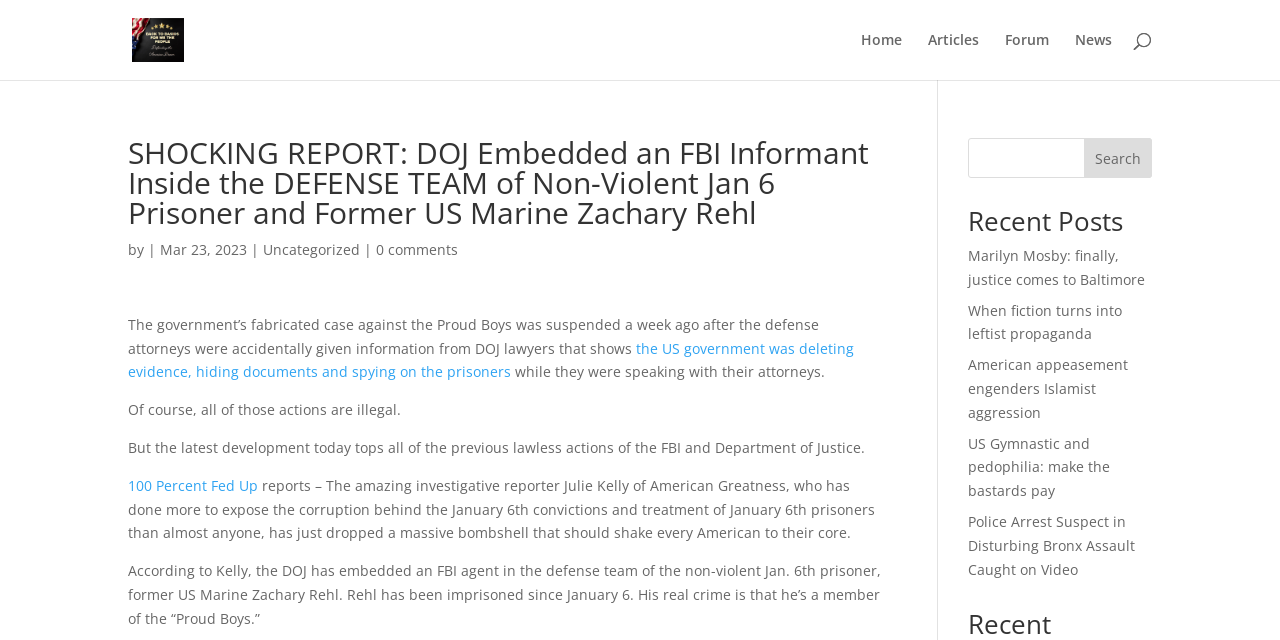Locate the heading on the webpage and return its text.

SHOCKING REPORT: DOJ Embedded an FBI Informant Inside the DEFENSE TEAM of Non-Violent Jan 6 Prisoner and Former US Marine Zachary Rehl